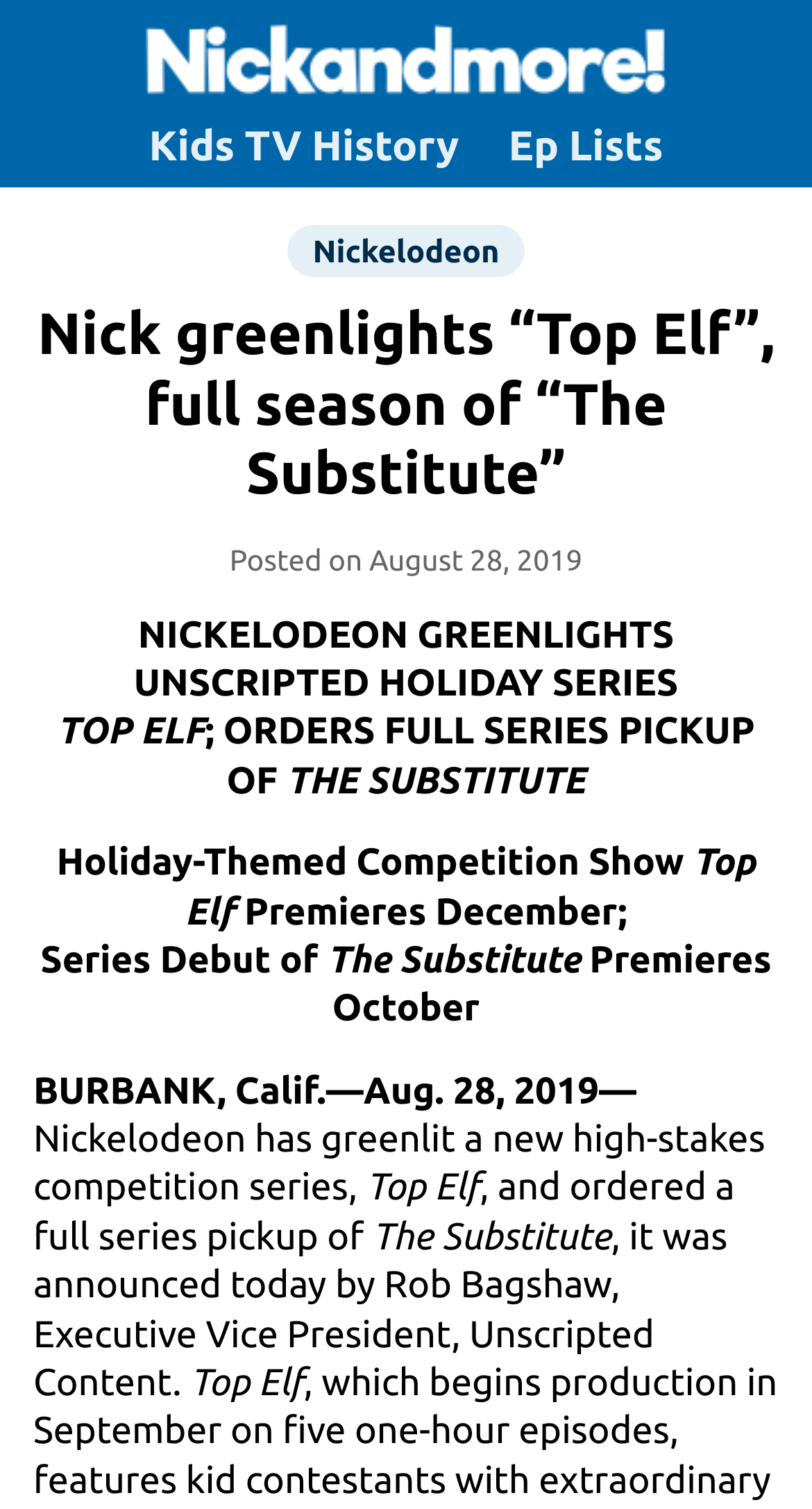Predict the bounding box of the UI element based on this description: "Nickelodeon".

[0.354, 0.149, 0.646, 0.184]